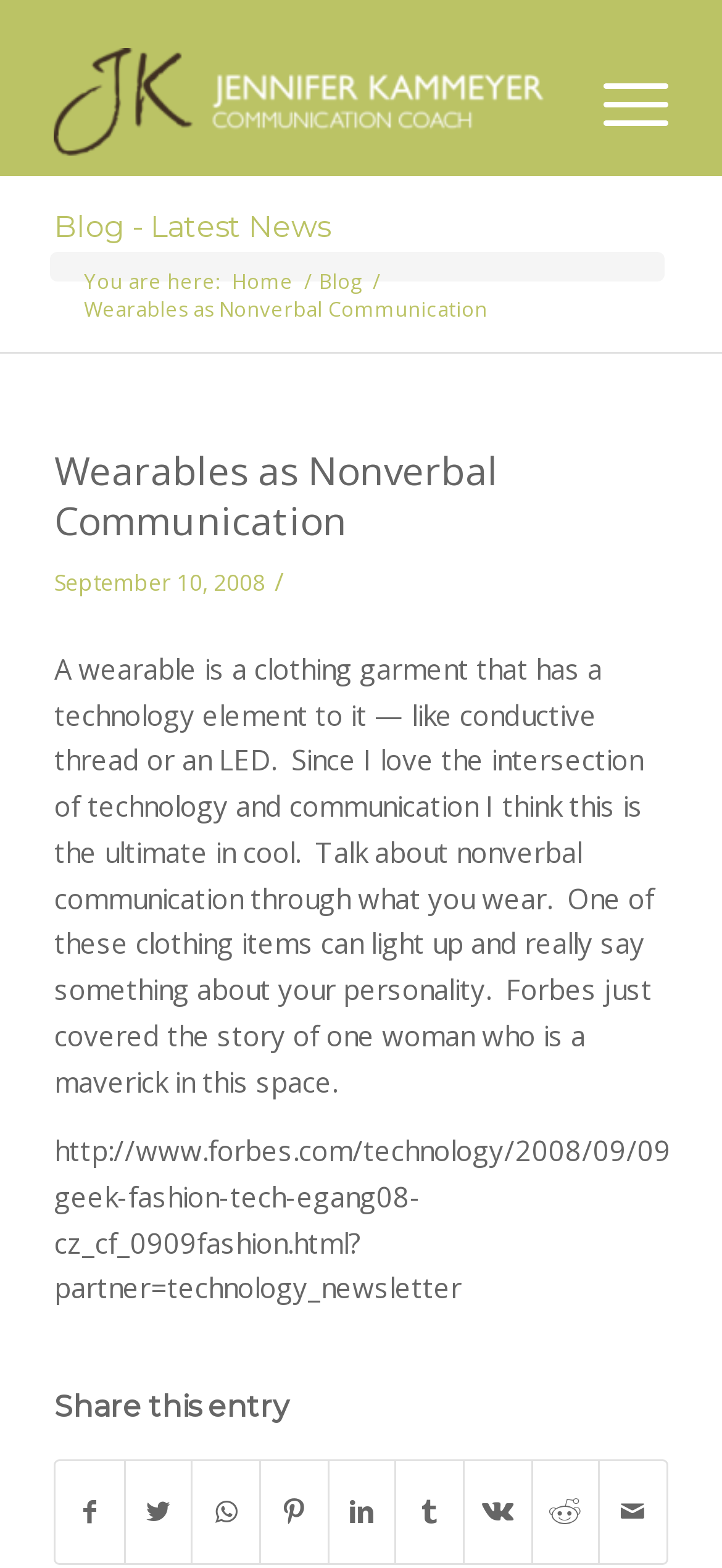Is the blog post part of a series?
Provide a thorough and detailed answer to the question.

I did not find any indication that the blog post is part of a series. There is no mention of a series title or a link to previous or next posts in the series.